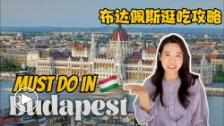Answer the question in a single word or phrase:
What is the purpose of the text overlay?

To emphasize a guide